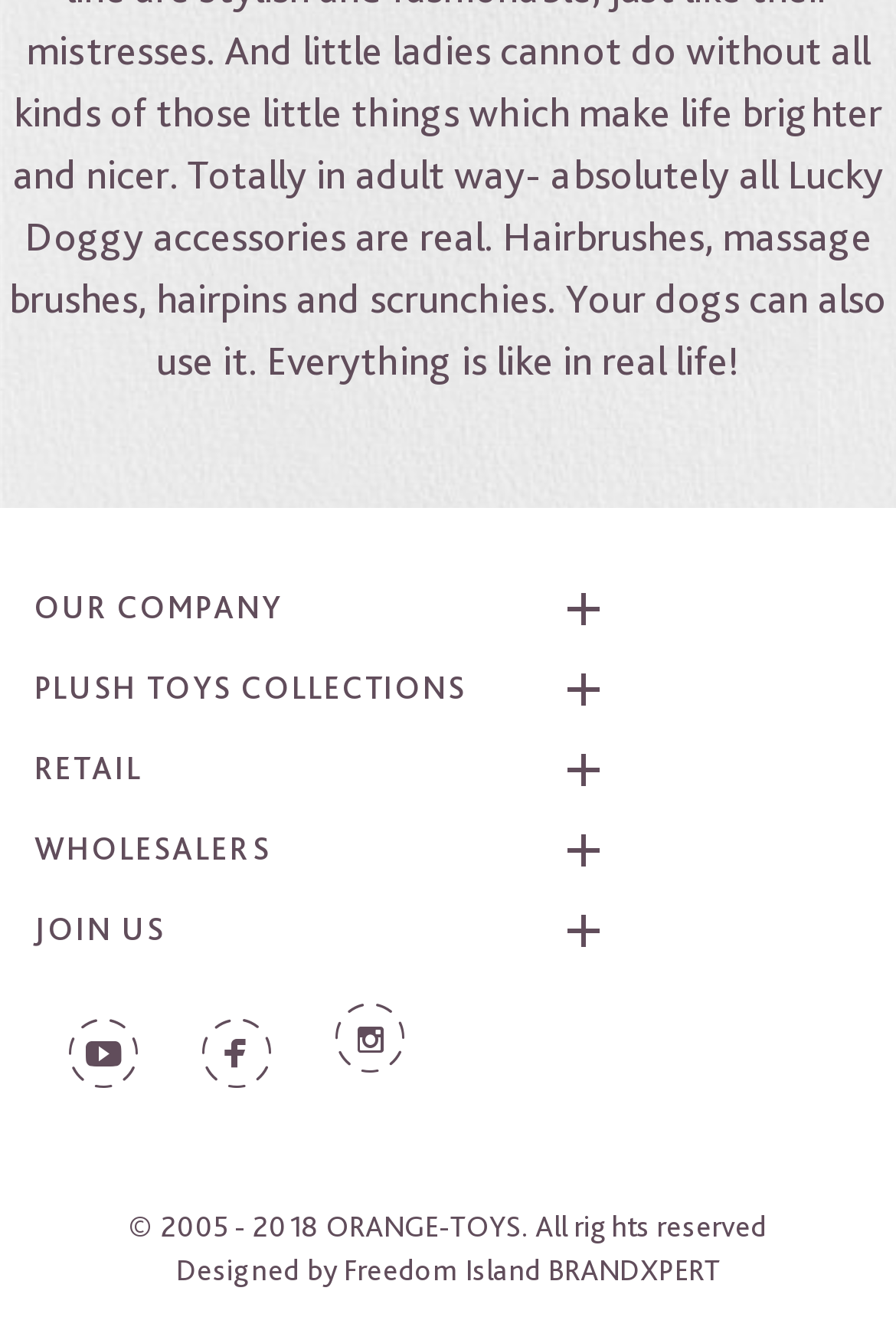Find the bounding box of the UI element described as: "Designed by Freedom Island BRANDXPERT". The bounding box coordinates should be given as four float values between 0 and 1, i.e., [left, top, right, bottom].

[0.038, 0.932, 0.962, 0.965]